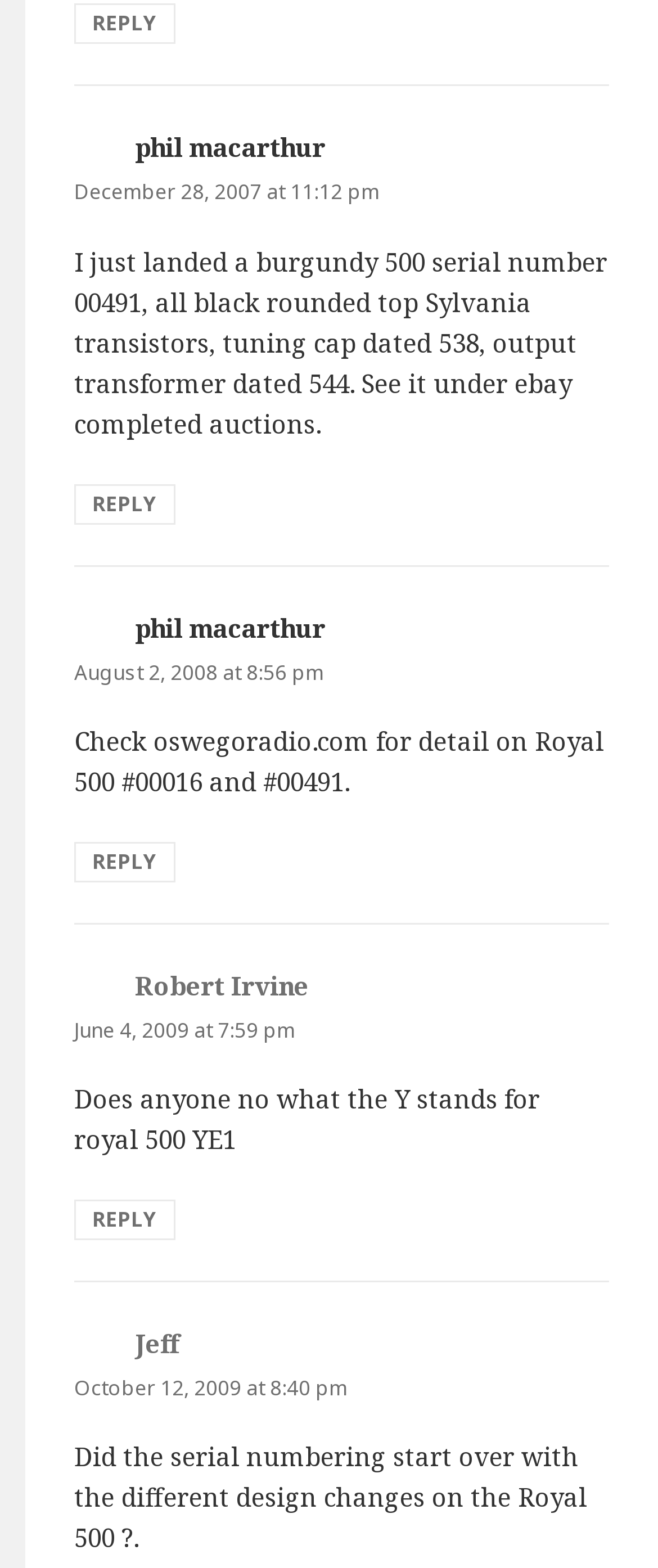Please provide a comprehensive answer to the question based on the screenshot: How many comments are there?

I counted the number of articles with a FooterAsNonLandmark element, which indicates a comment section. There are 5 such articles.